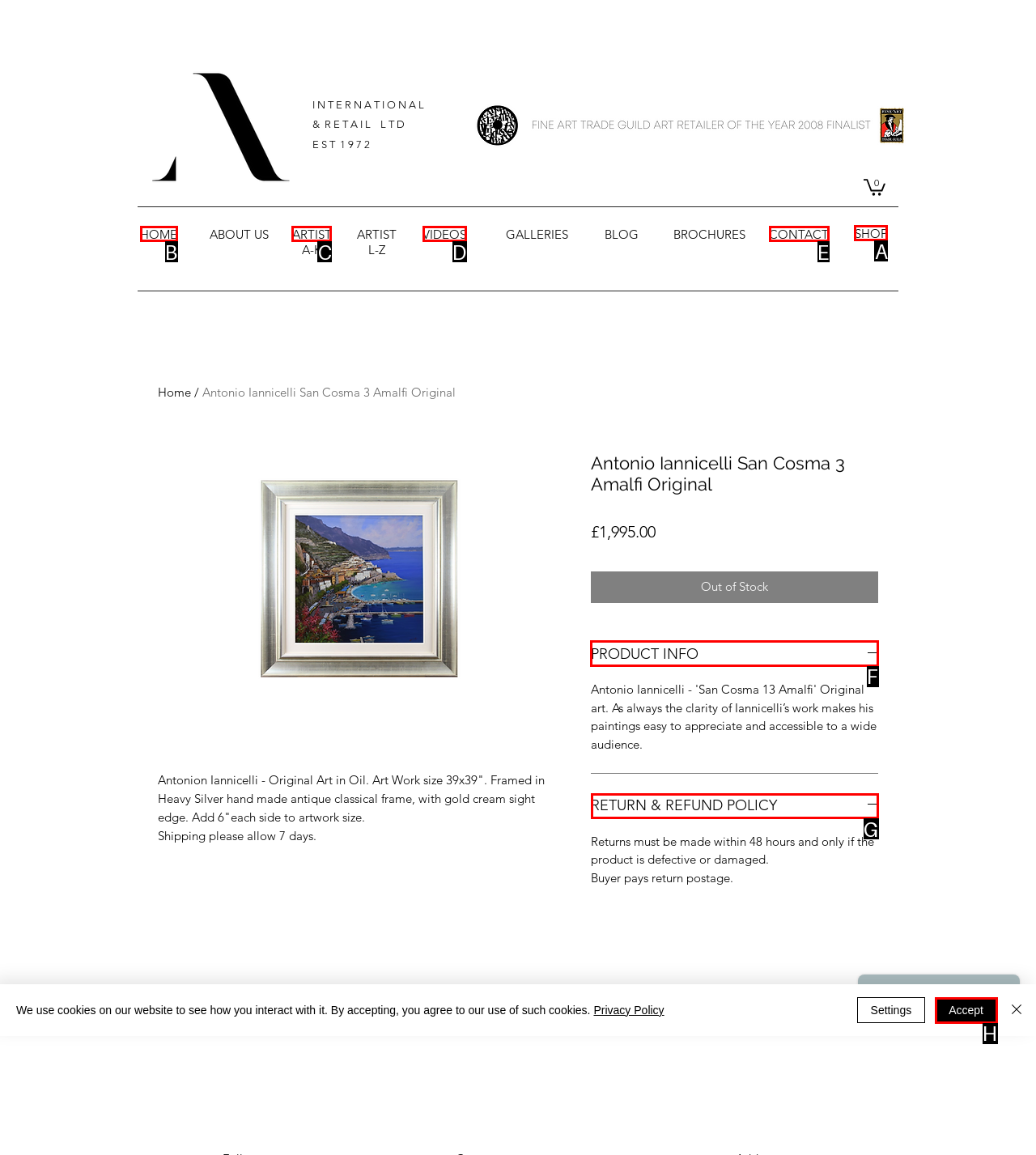Identify which lettered option to click to carry out the task: Click the 'PRODUCT INFO' button. Provide the letter as your answer.

F